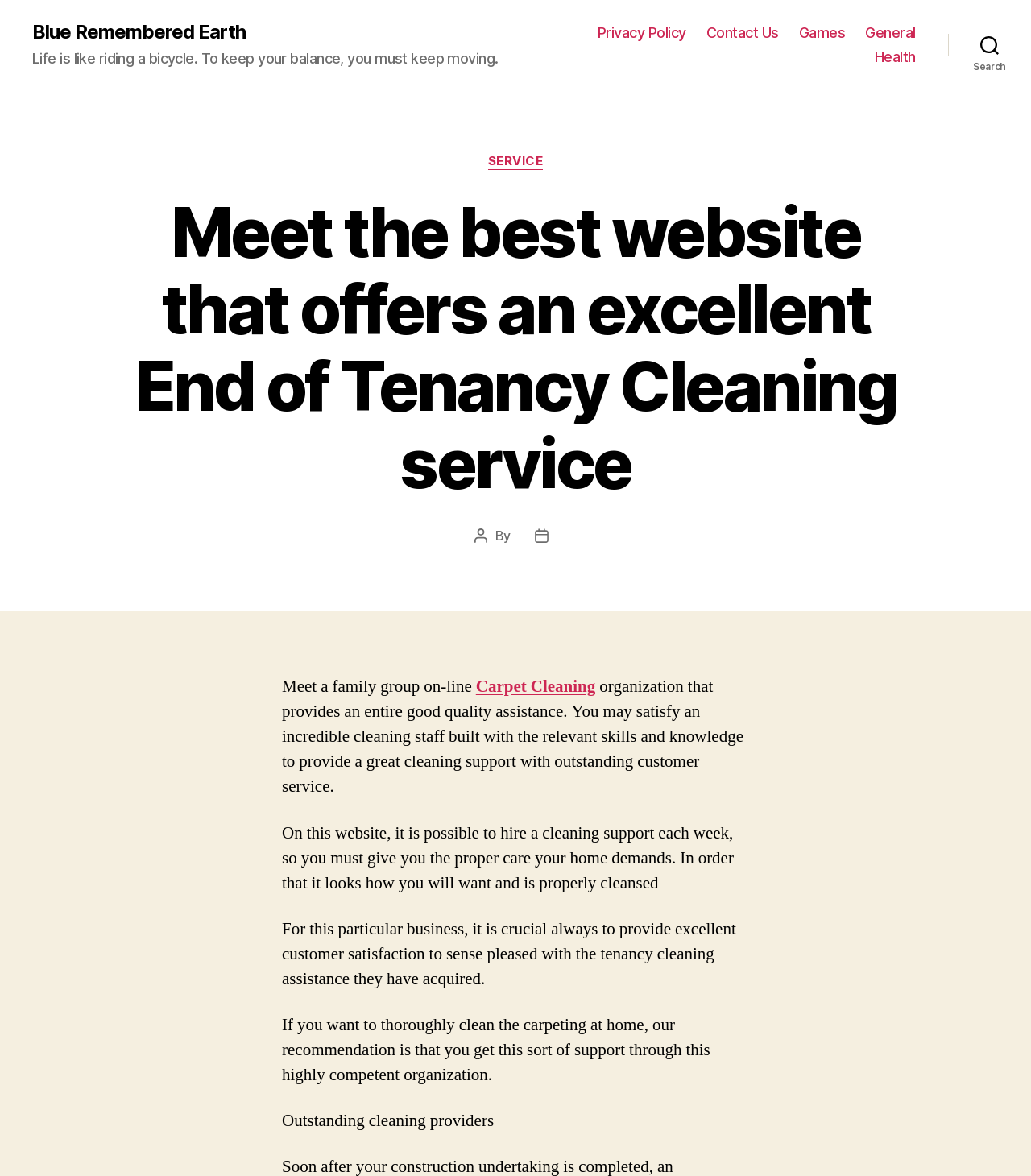What is recommended for cleaning carpets at home?
Refer to the image and provide a one-word or short phrase answer.

Get support from this organization